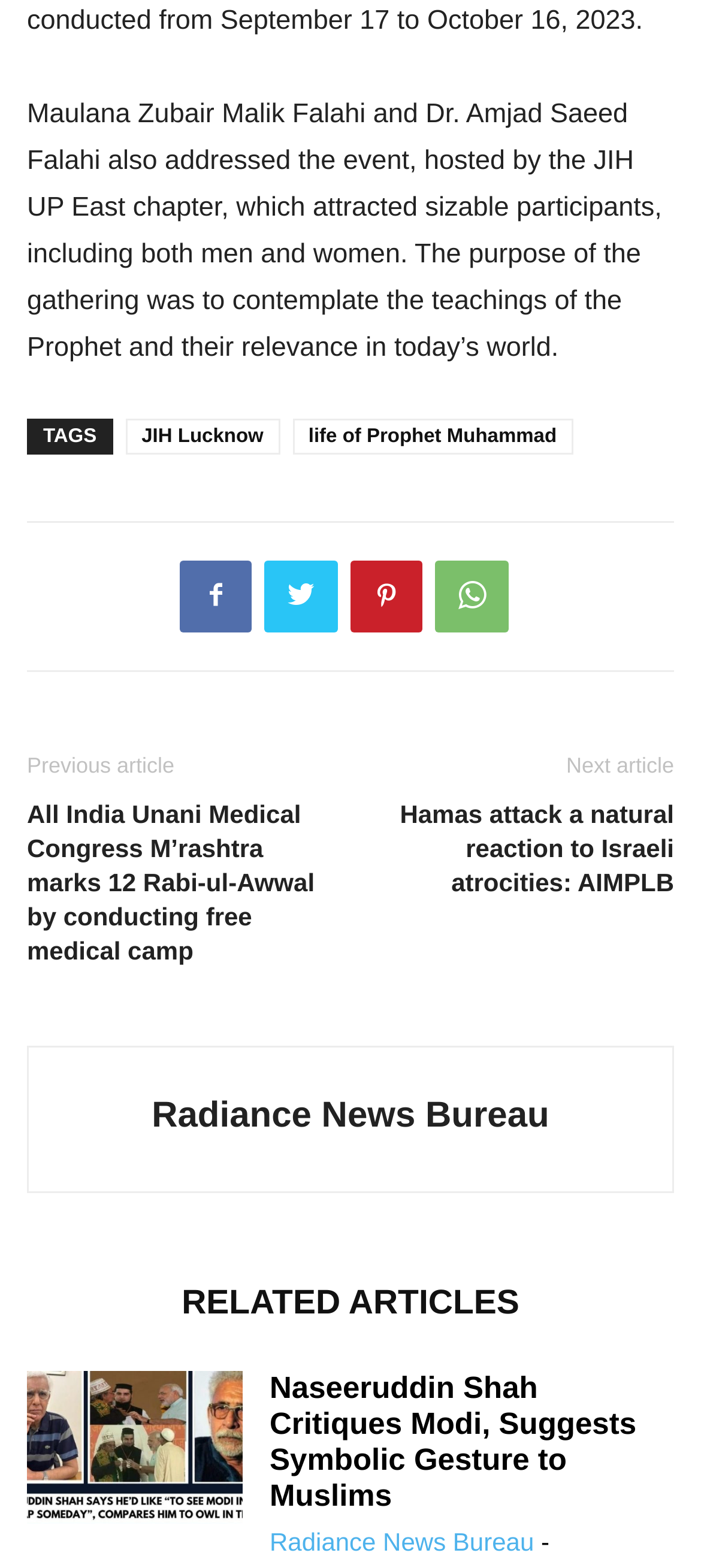Provide the bounding box coordinates for the specified HTML element described in this description: "JIH Lucknow". The coordinates should be four float numbers ranging from 0 to 1, in the format [left, top, right, bottom].

[0.179, 0.267, 0.399, 0.289]